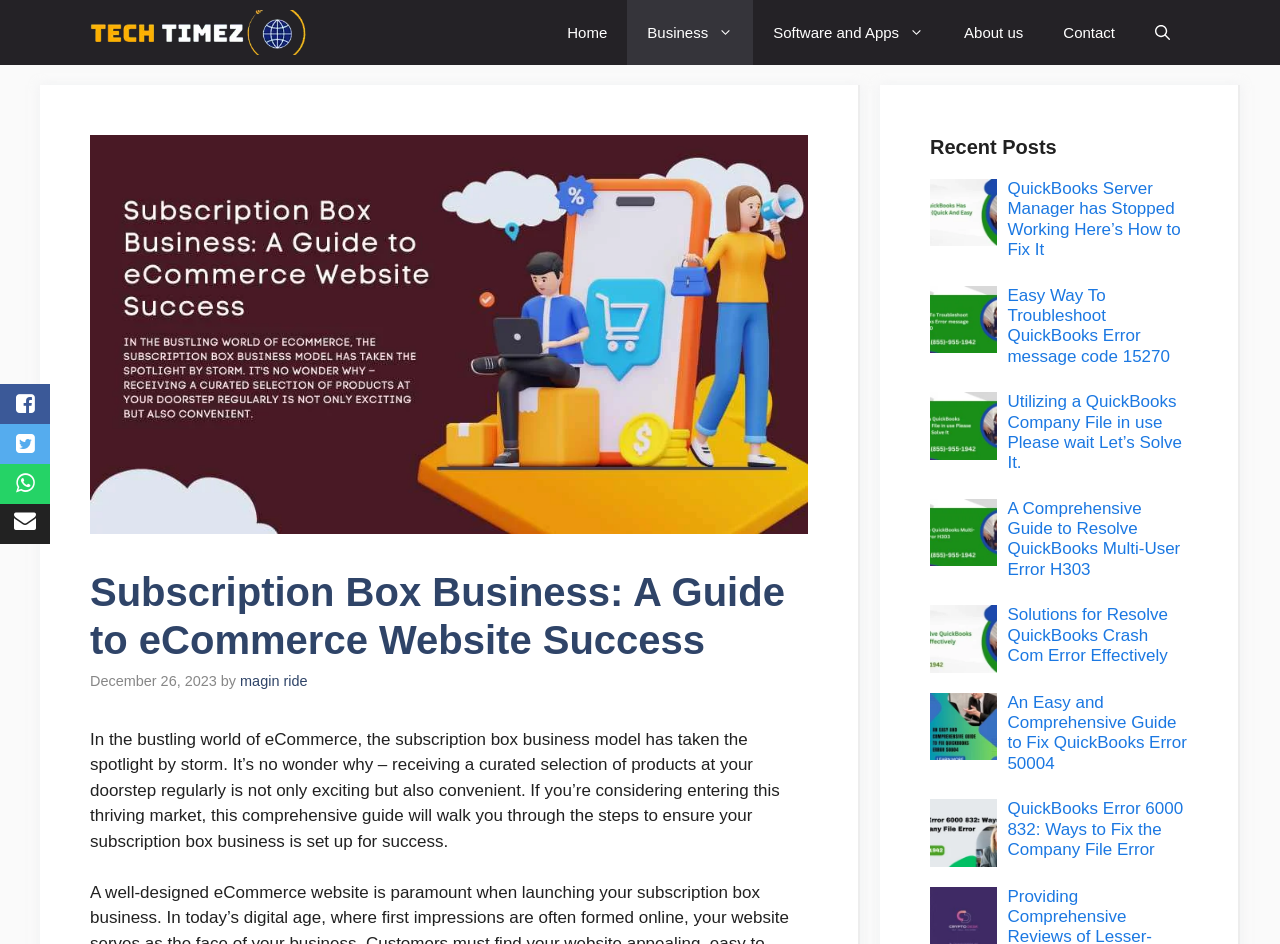Please answer the following question as detailed as possible based on the image: 
What is the date of the main article?

I found the answer by looking at the time element under the main heading, which displays the date 'December 26, 2023'. This suggests that the main article was published on this date.